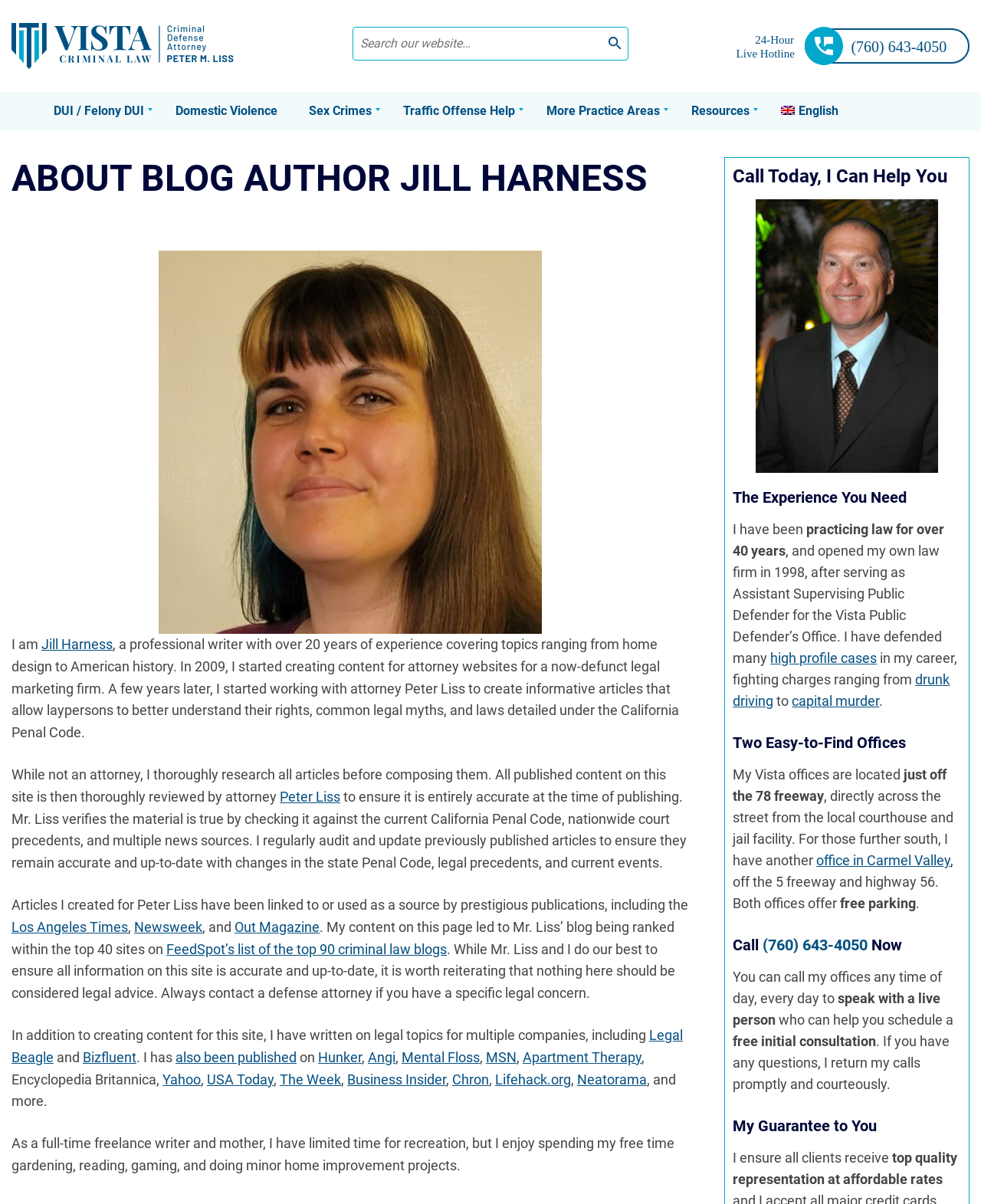What is the location of Peter M. Liss's offices?
Observe the image and answer the question with a one-word or short phrase response.

Vista and Carmel Valley